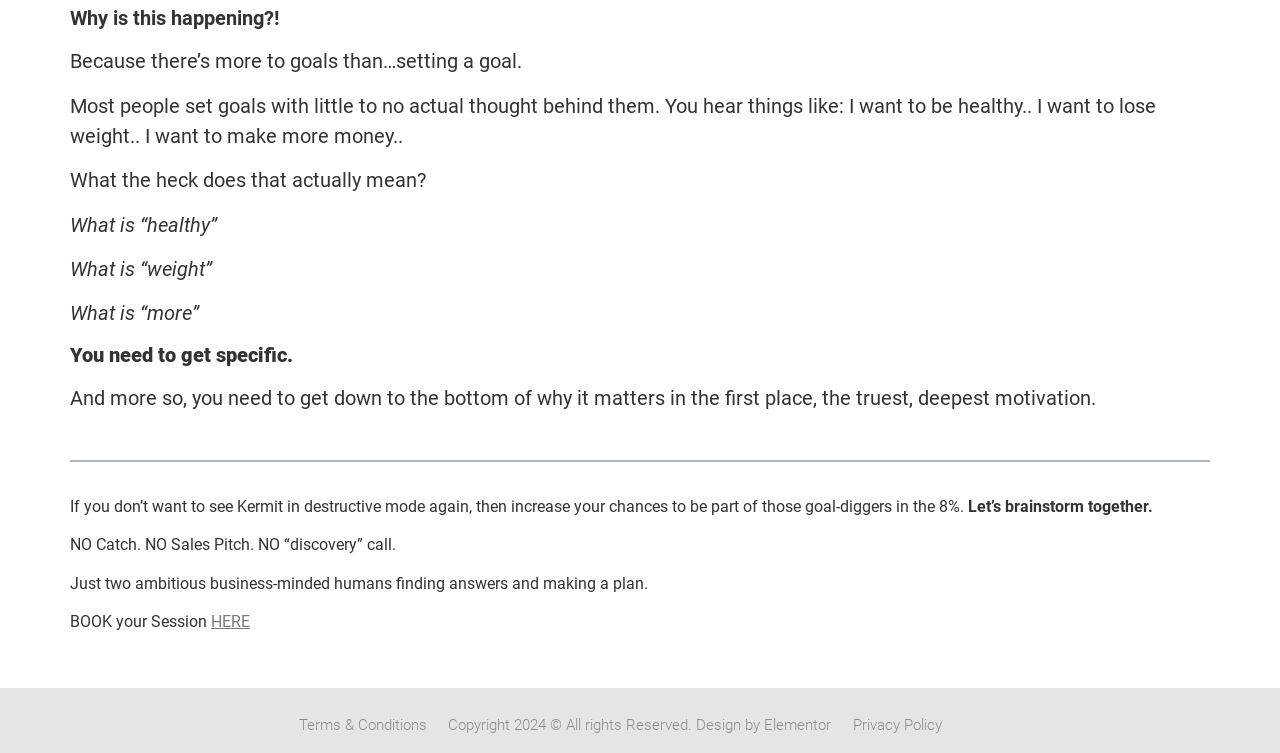Identify and provide the bounding box for the element described by: "Terms & Conditions".

[0.233, 0.951, 0.333, 0.975]